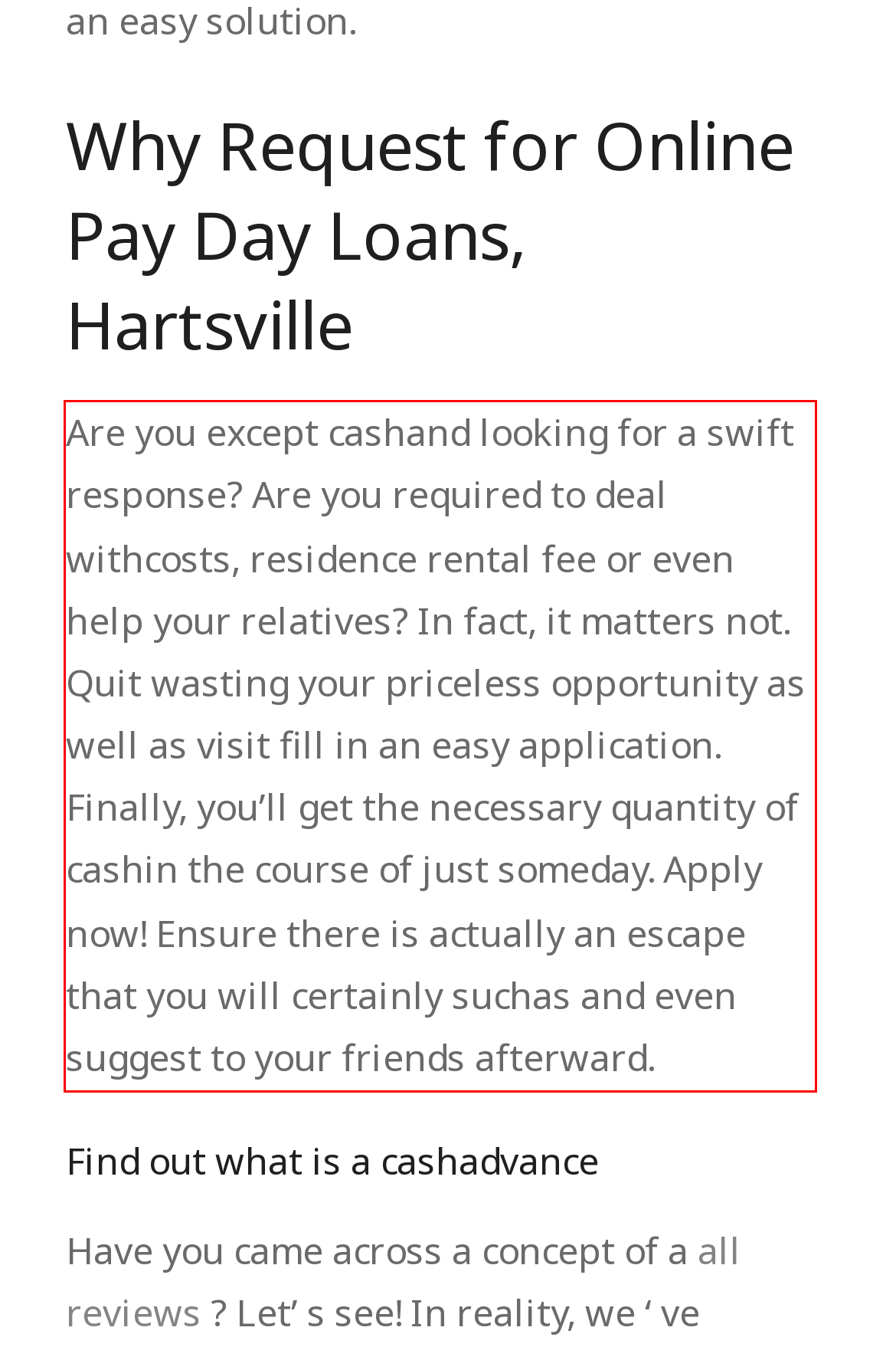Perform OCR on the text inside the red-bordered box in the provided screenshot and output the content.

Are you except cashand looking for a swift response? Are you required to deal withcosts, residence rental fee or even help your relatives? In fact, it matters not. Quit wasting your priceless opportunity as well as visit fill in an easy application. Finally, you’ll get the necessary quantity of cashin the course of just someday. Apply now! Ensure there is actually an escape that you will certainly suchas and even suggest to your friends afterward.